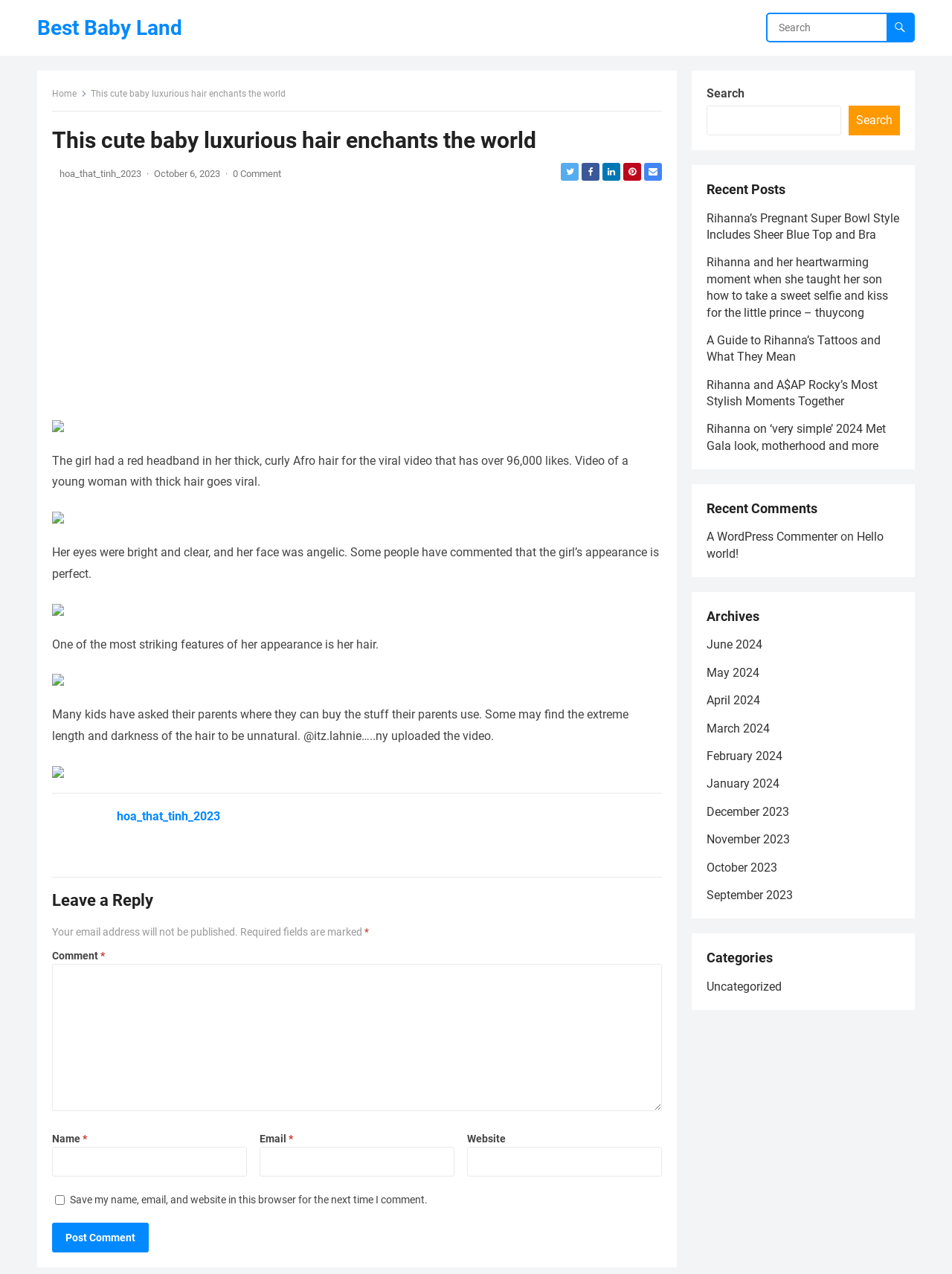From the image, can you give a detailed response to the question below:
What is the category of the article?

According to the categories section, the article is categorized as 'Uncategorized'.